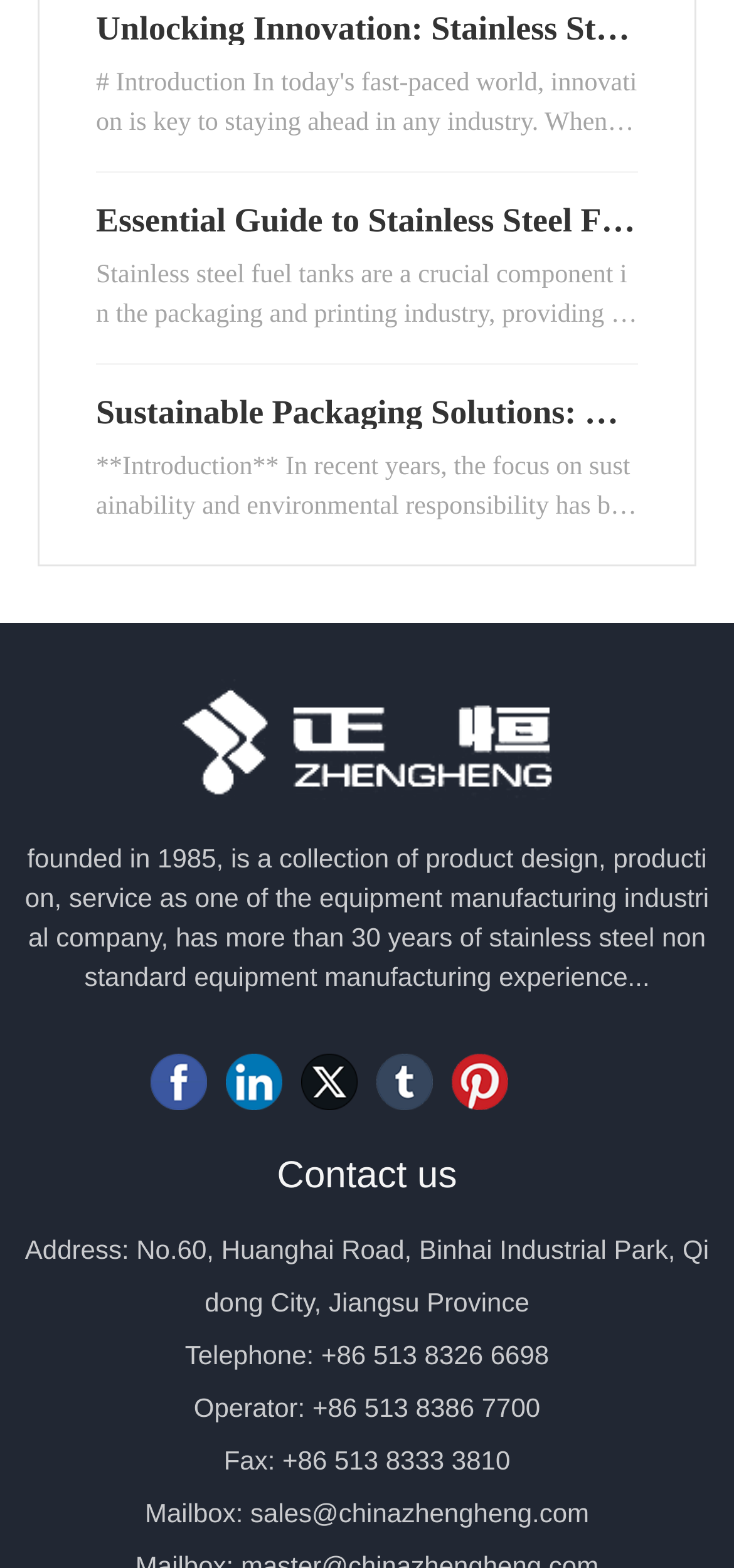Please determine the bounding box coordinates of the element to click in order to execute the following instruction: "Visit Facebook page". The coordinates should be four float numbers between 0 and 1, specified as [left, top, right, bottom].

[0.205, 0.672, 0.282, 0.708]